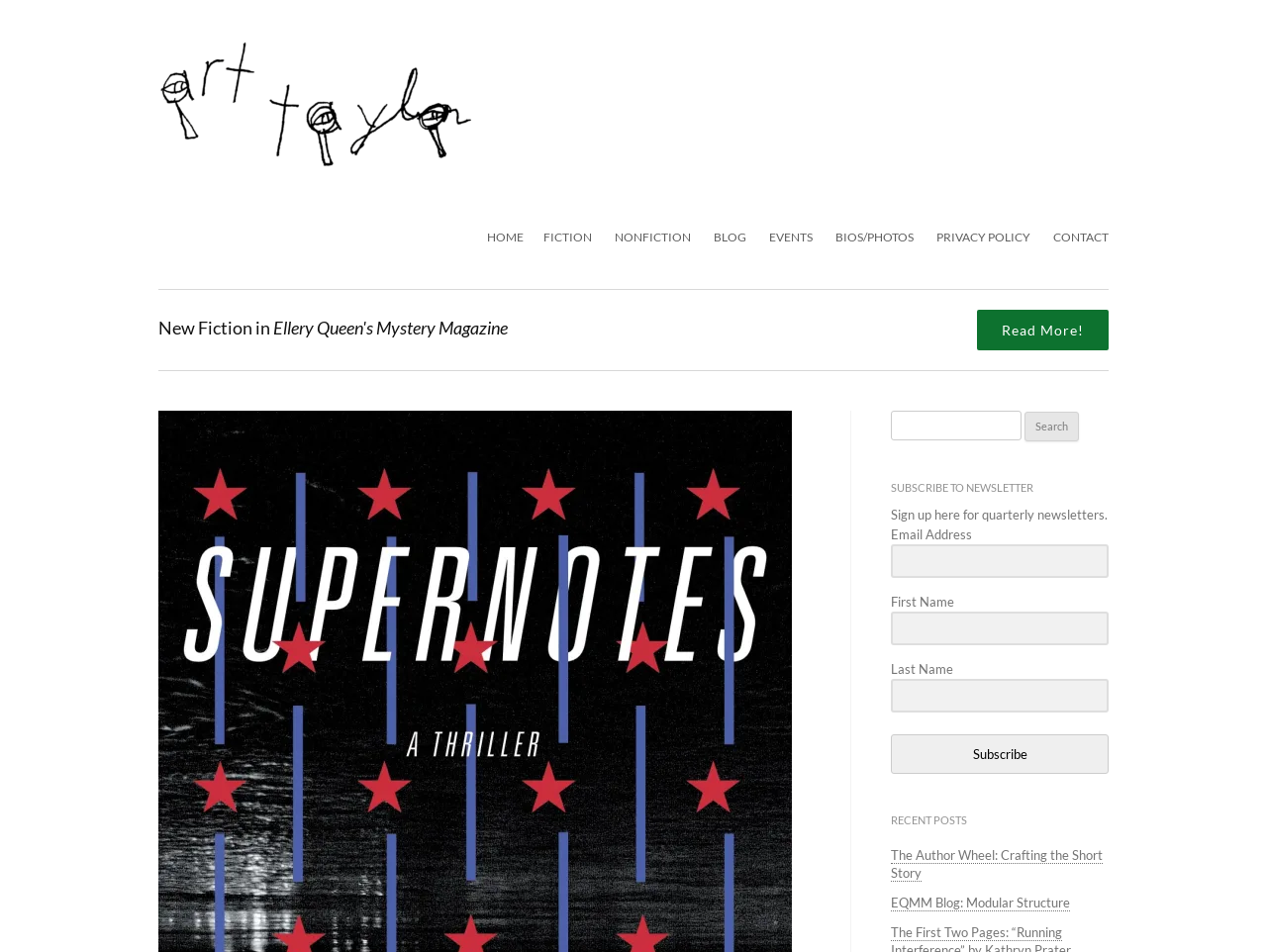Please identify the bounding box coordinates of the element's region that needs to be clicked to fulfill the following instruction: "Click on the HOME link". The bounding box coordinates should consist of four float numbers between 0 and 1, i.e., [left, top, right, bottom].

[0.384, 0.227, 0.413, 0.273]